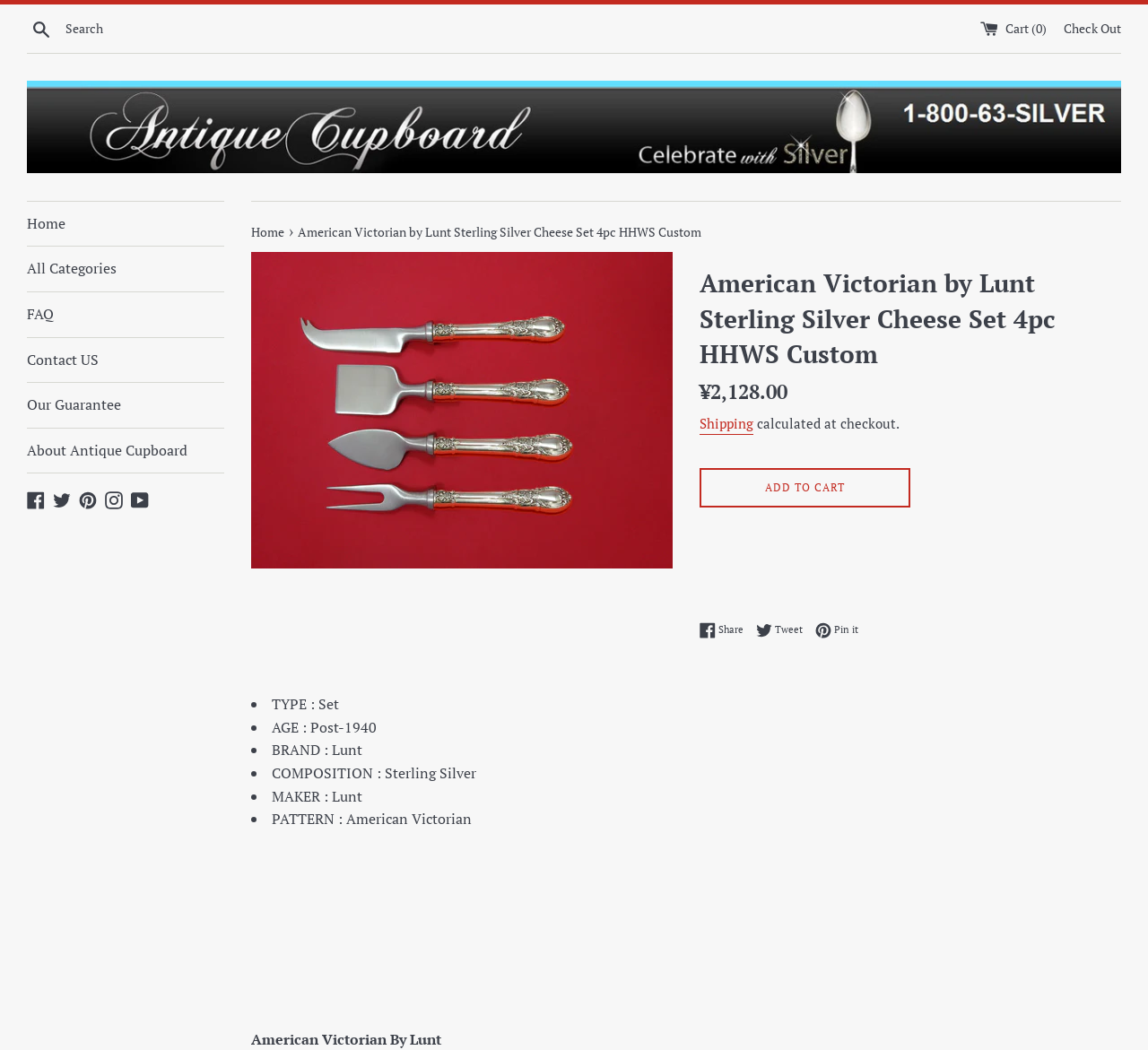What is the age of the cheese set?
Based on the image, provide your answer in one word or phrase.

Post-1940